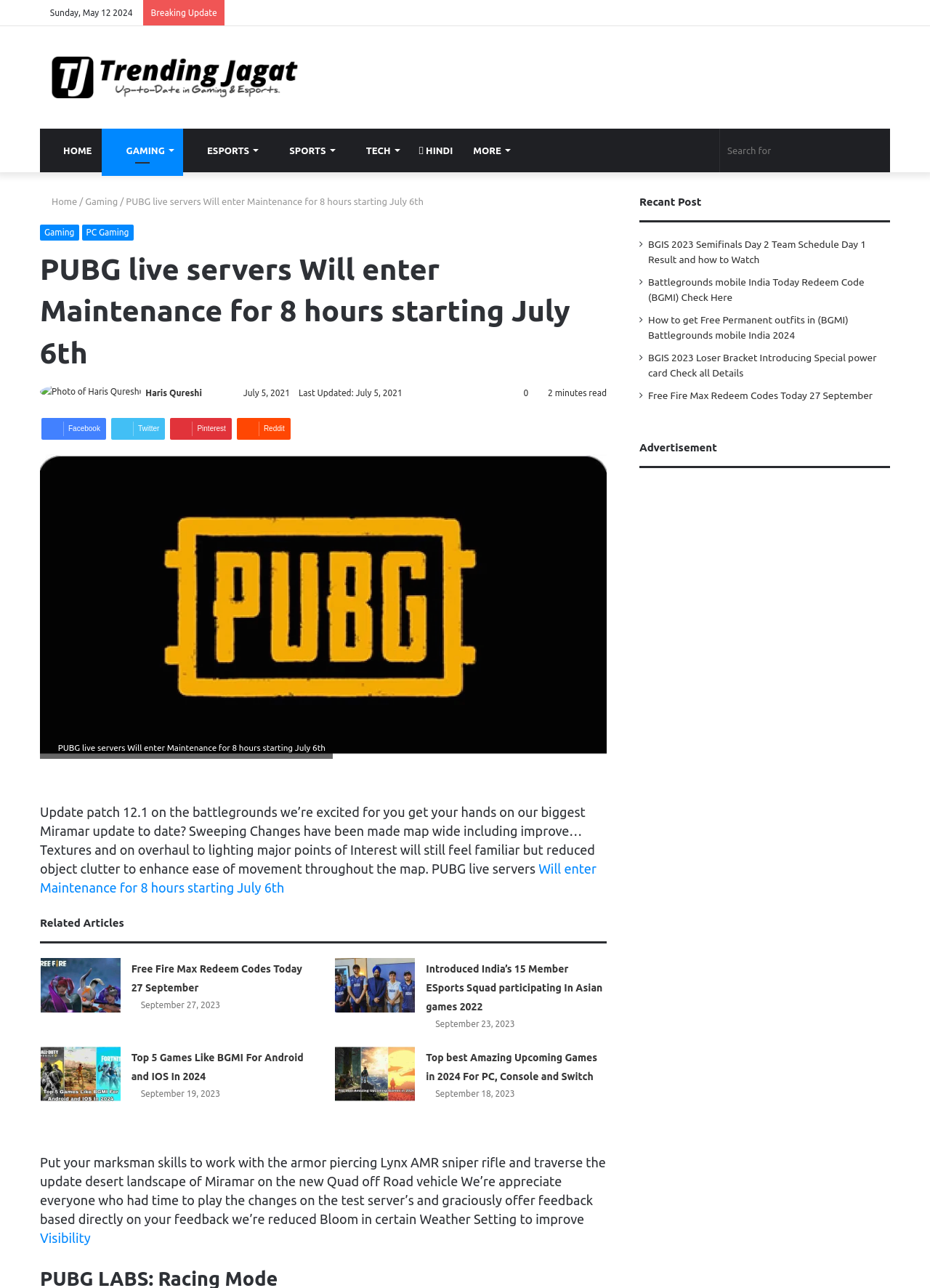What is the type of vehicle mentioned in the webpage?
Please respond to the question with a detailed and thorough explanation.

The type of vehicle is mentioned in the webpage as part of the static text element 'Put your marksman skills to work with the armor piercing Lynx AMR sniper rifle and traverse the updated desert landscape of Miramar on the new Quad off Road vehicle' located at [0.043, 0.897, 0.652, 0.952] coordinates.